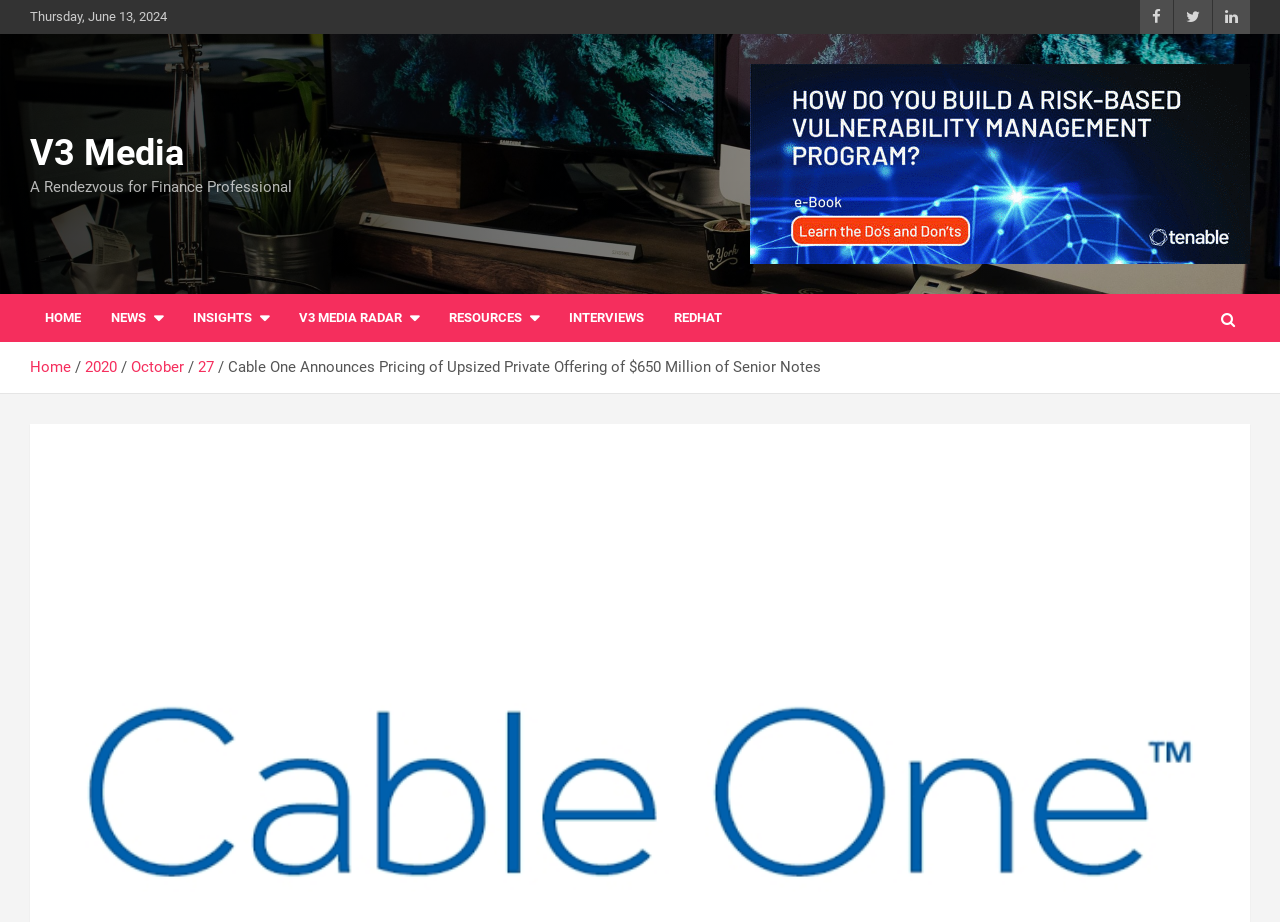Extract the main title from the webpage and generate its text.

Cable One Announces Pricing of Upsized Private Offering of $650 Million of Senior Notes